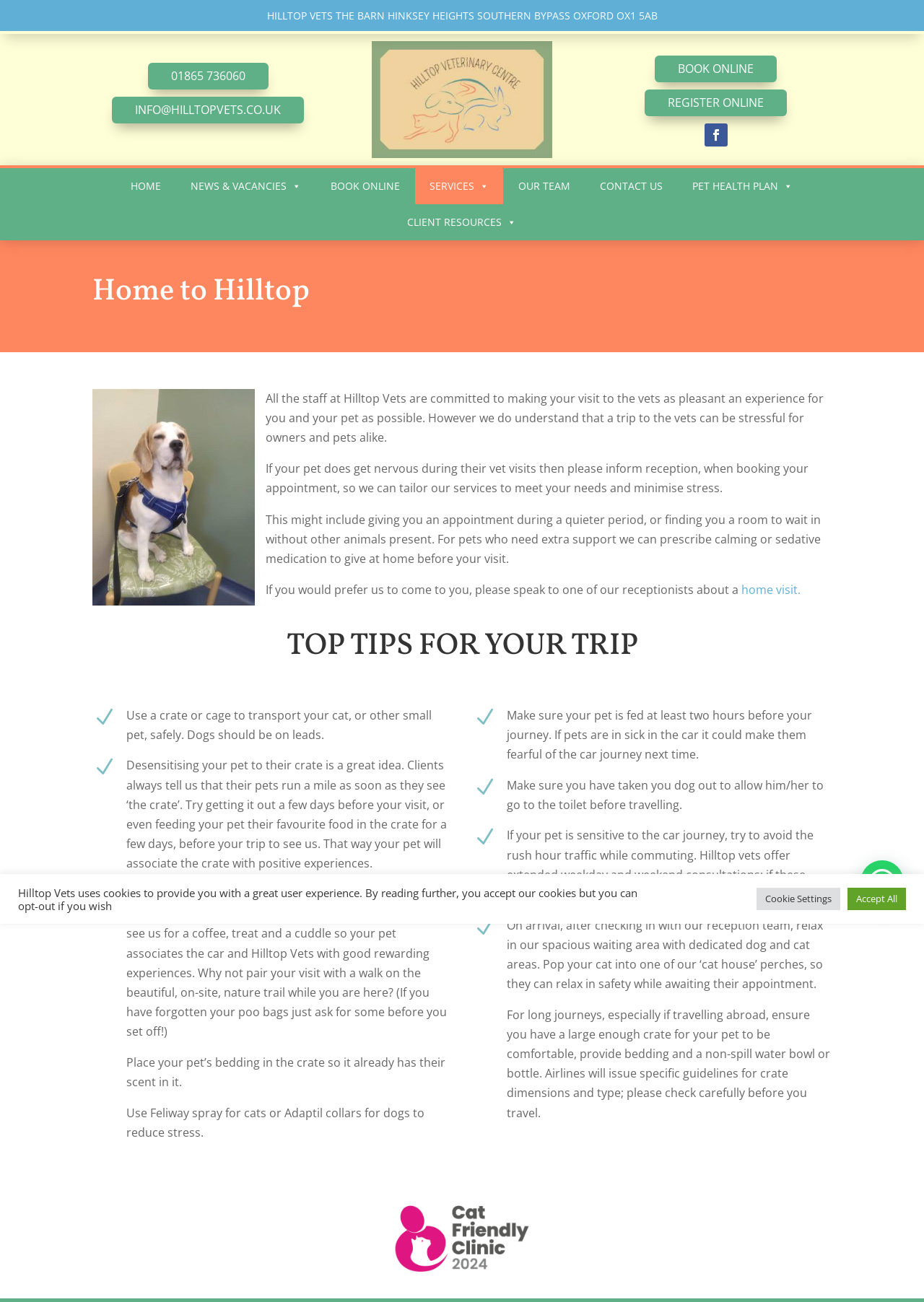Please pinpoint the bounding box coordinates for the region I should click to adhere to this instruction: "Register online".

[0.698, 0.069, 0.852, 0.089]